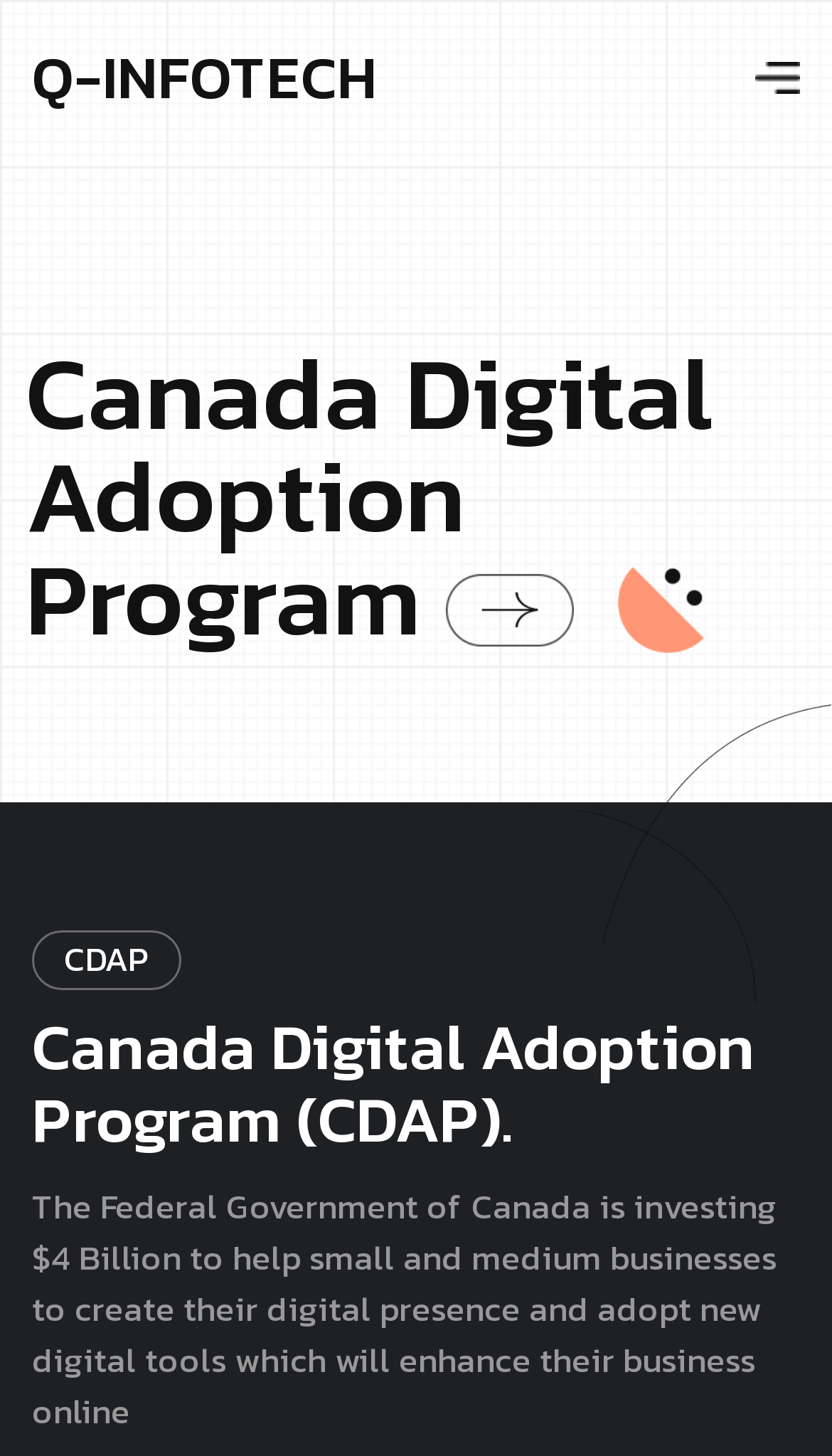Please answer the following question using a single word or phrase: 
What is the name of the digital innovation studio?

Q-INFOTECH